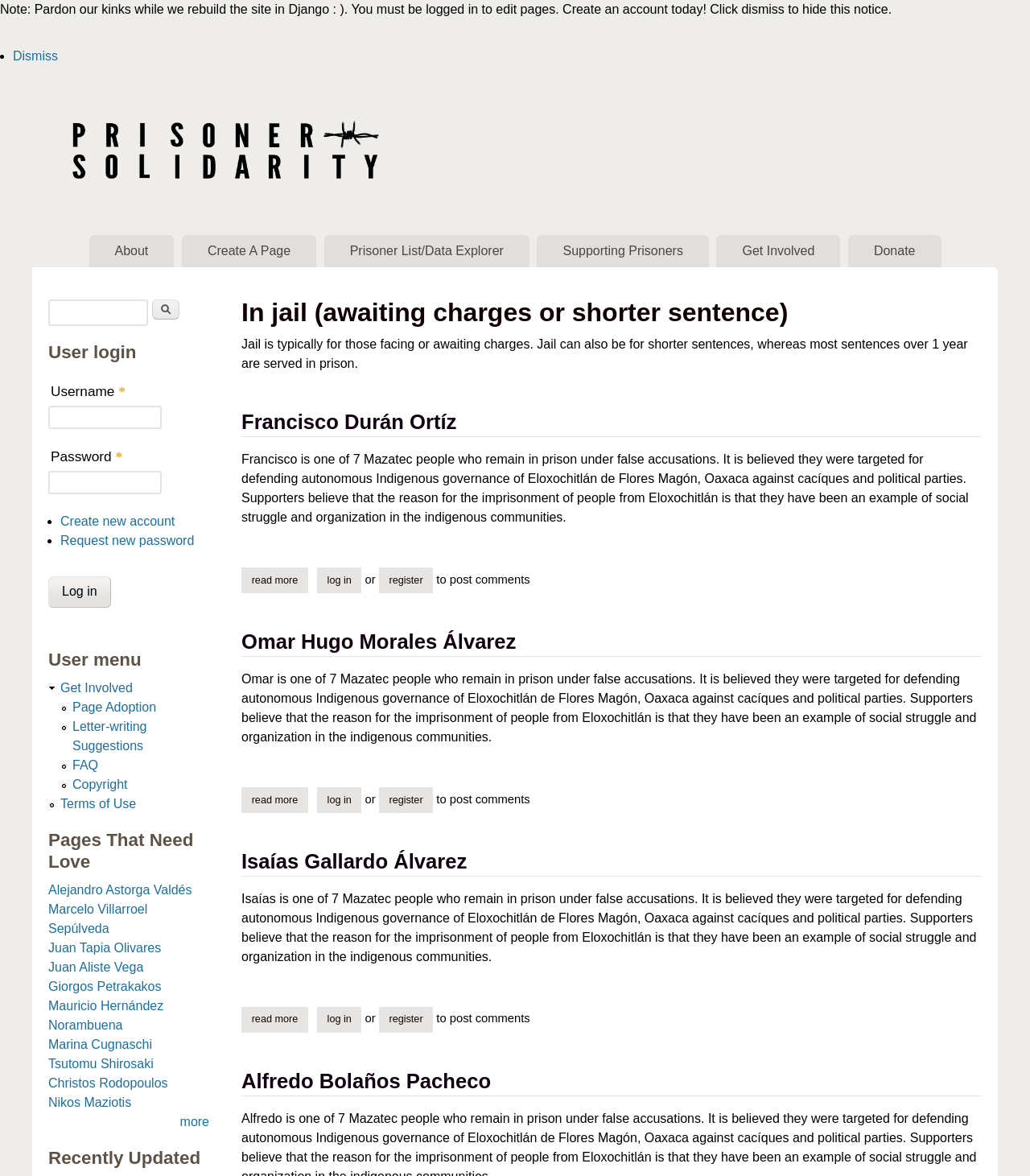Given the element description Marcelo Villarroel Sepúlveda, specify the bounding box coordinates of the corresponding UI element in the format (top-left x, top-left y, bottom-right x, bottom-right y). All values must be between 0 and 1.

[0.047, 0.767, 0.143, 0.795]